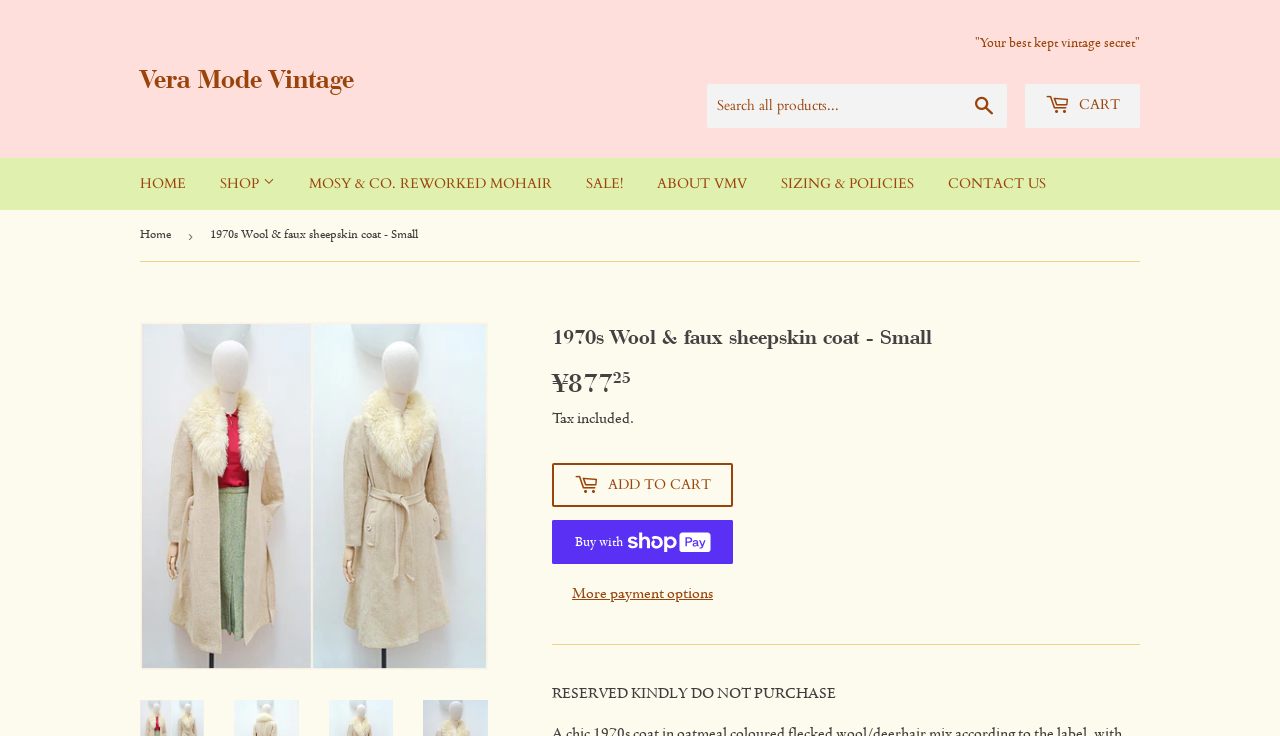What is the material of the coat's collar?
Based on the content of the image, thoroughly explain and answer the question.

The material of the coat's collar can be inferred from the product description, which mentions a 'lush fluffy faux sheepskin collar'.